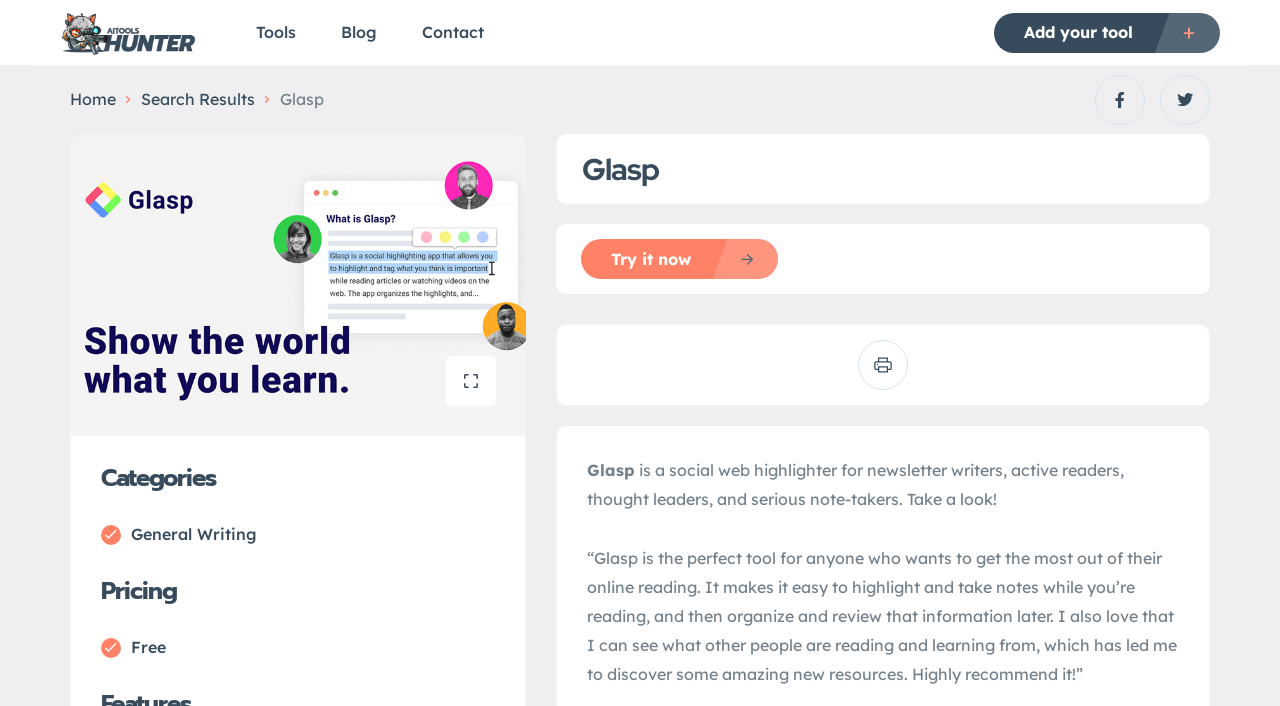What is the category of 'General Writing'?
Answer with a single word or phrase by referring to the visual content.

Writing